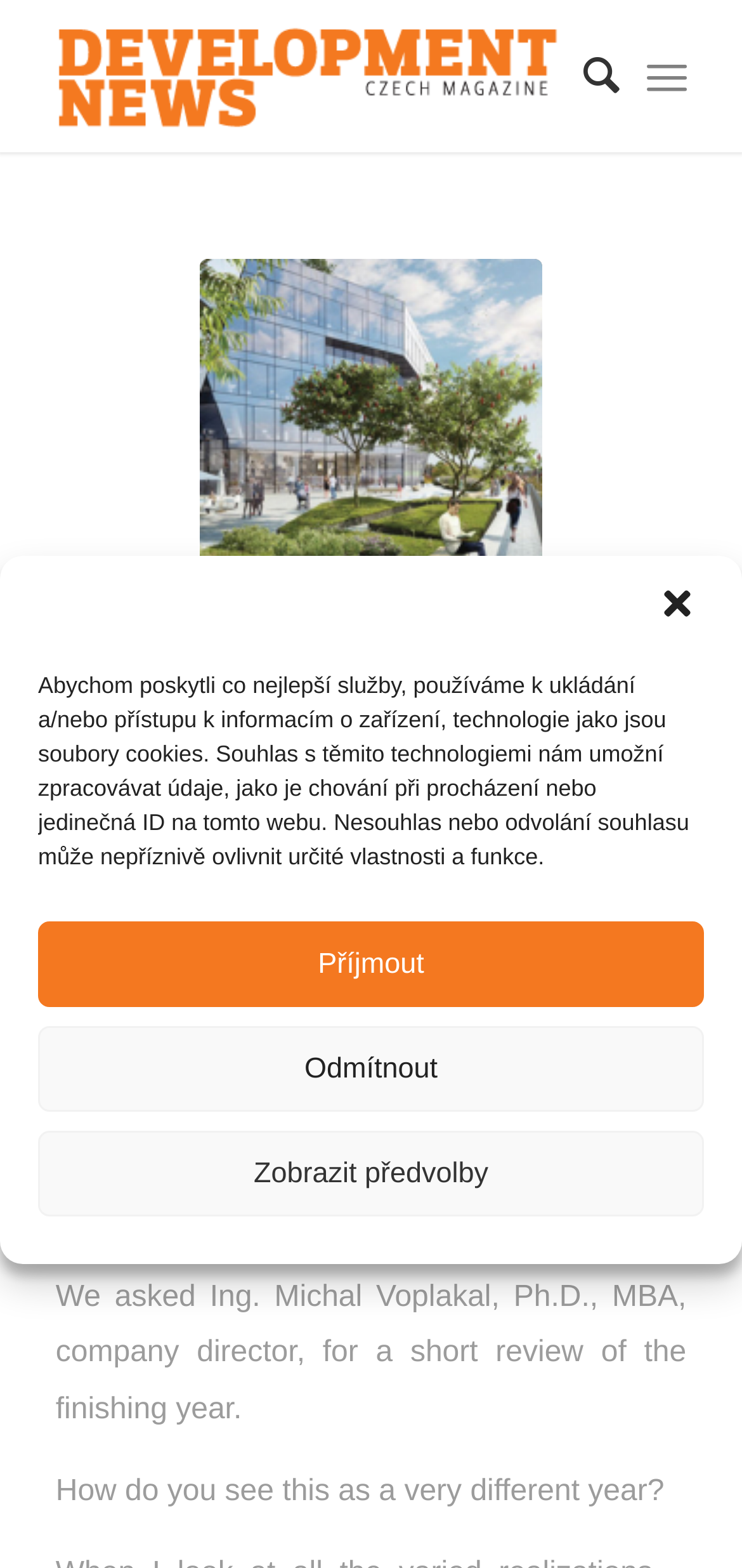Generate a comprehensive description of the webpage content.

The webpage appears to be a news article or blog post about a company's development news. At the top, there is a dialog box with a title "Spravovat souhlas s cookies" (Manage cookie consent) that takes up most of the screen. Inside the dialog box, there is a long paragraph of text explaining the use of cookies on the website, followed by three buttons: "Příjmout" (Accept), "Odmítnout" (Reject), and "Zobrazit předvolby" (Show preferences).

Below the dialog box, there is a layout table with a link to "Development News" that spans across the top of the page. The link has an associated image with the same text. To the right of the link, there is a hidden link to "Hledat" (Search).

The main content of the page is a news article with a heading "We continue developing certified solutions" that takes up most of the screen. The heading is followed by a link to the same title, a timestamp "21 prosince, 2020" (December 21, 2020), and a series of links and text describing the article's metadata, including the number of comments, the language, and the author.

The article itself appears to be an interview with Ing. Michal Voplakal, Ph.D., MBA, the company director of JORDAHL & PFEIFER Stavební technika, s.r.o. The interview starts with a brief introduction to the company, followed by a question "How do you see this as a very different year?"